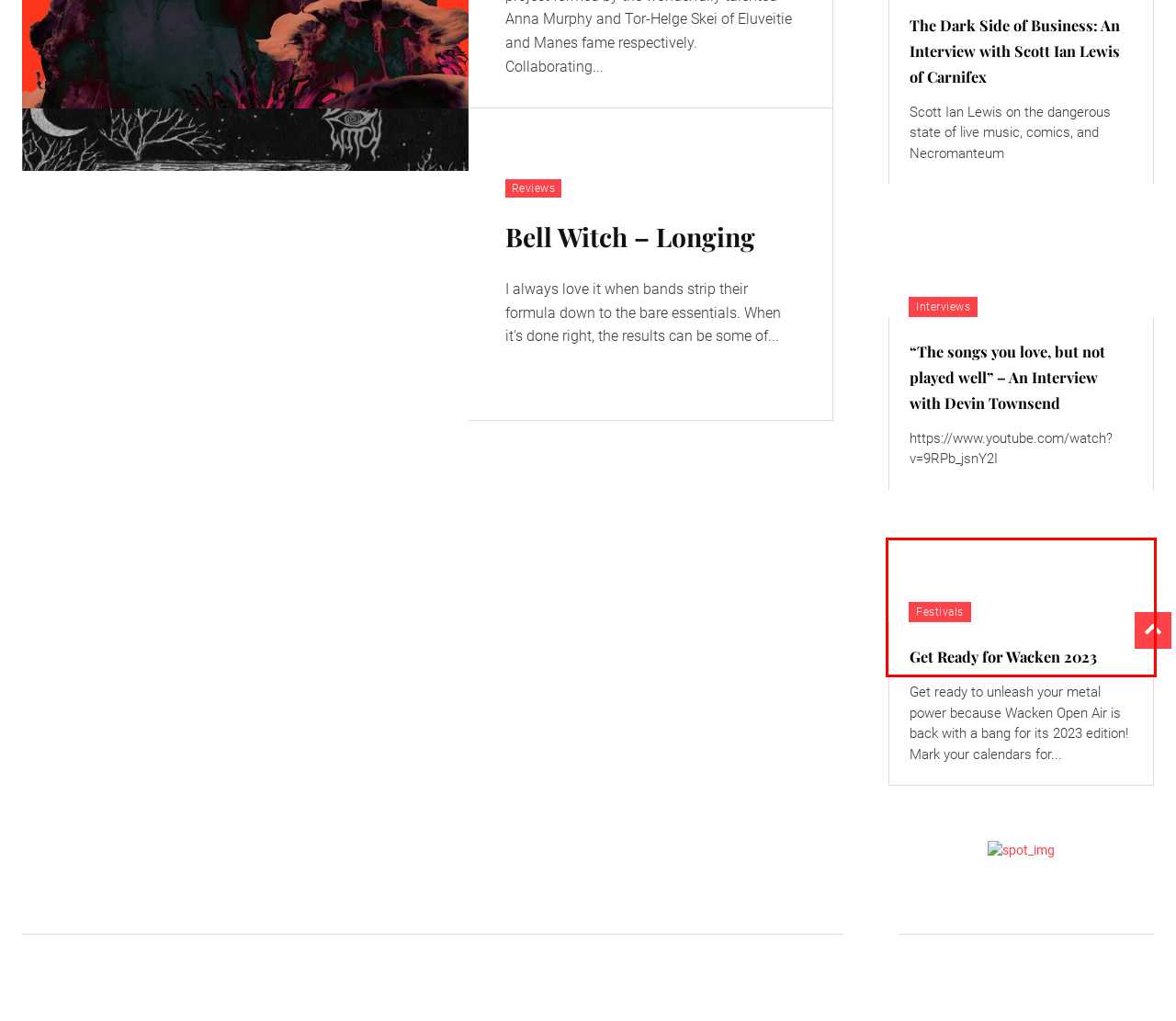Examine the screenshot of a webpage with a red bounding box around a UI element. Select the most accurate webpage description that corresponds to the new page after clicking the highlighted element. Here are the choices:
A. Get Ready for Wacken 2023 | Metal Blast!
B. Lethe – When Dreams Become Nightmares | Metal Blast!
C. Interviews | Metal Blast!
D. “The songs you love, but not played well” – An Interview with Devin Townsend | Metal Blast!
E. Reviews | Metal Blast!
F. Blog | Metal Blast!
G. Bell Witch – Longing | Metal Blast!
H. Festivals | Metal Blast!

A